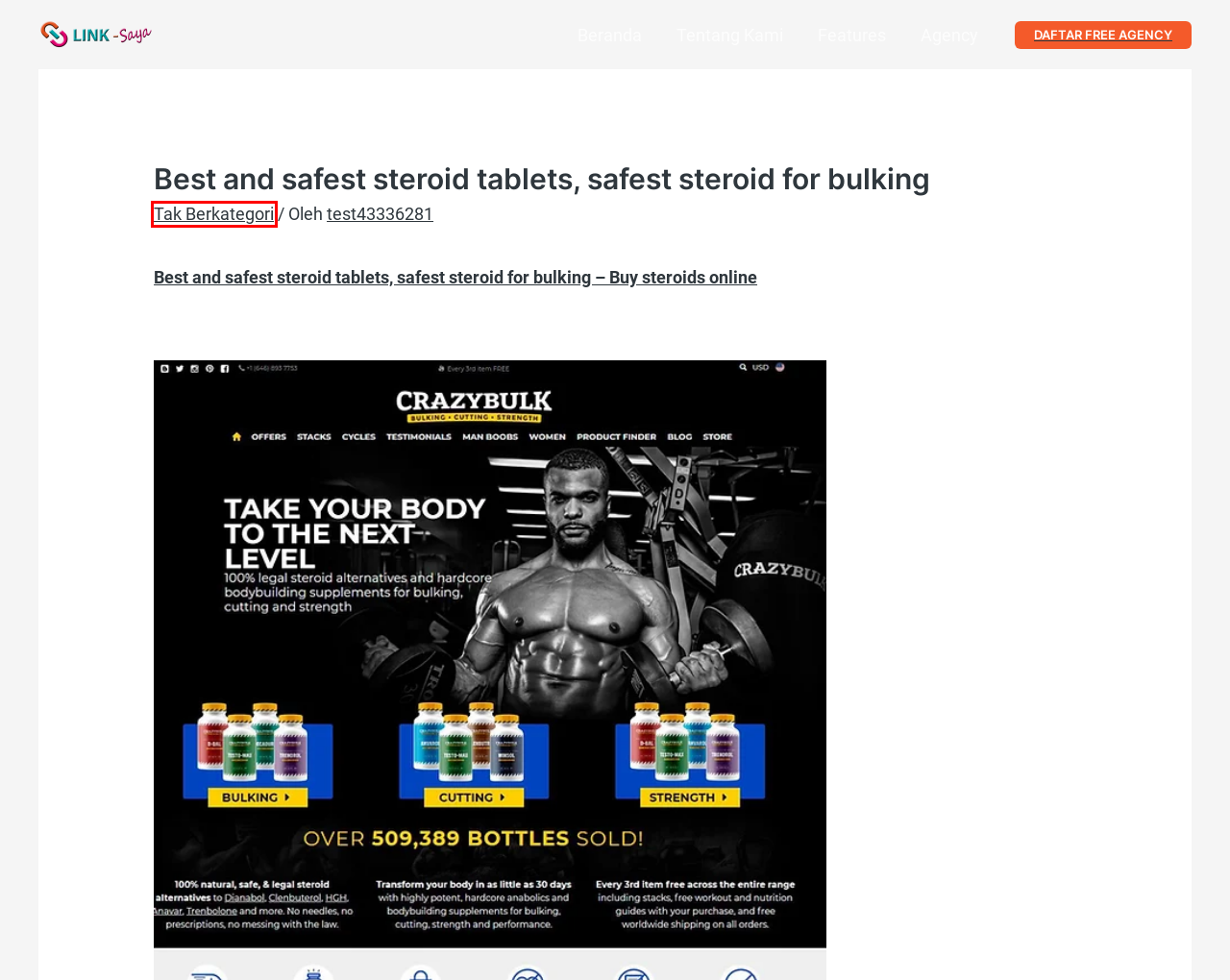Review the webpage screenshot provided, noting the red bounding box around a UI element. Choose the description that best matches the new webpage after clicking the element within the bounding box. The following are the options:
A. Selamat Datang di OVIC WARUNGKITA
B. LINK SAYA : Link-kan Bisnis Anda & Bikin LandingPage Anda
C. test43336281
D. Agency
E. Home :: Pendaftaran GLOBALNET BIZ
F. Features
G. Tentang Kami
H. Tak Berkategori

H